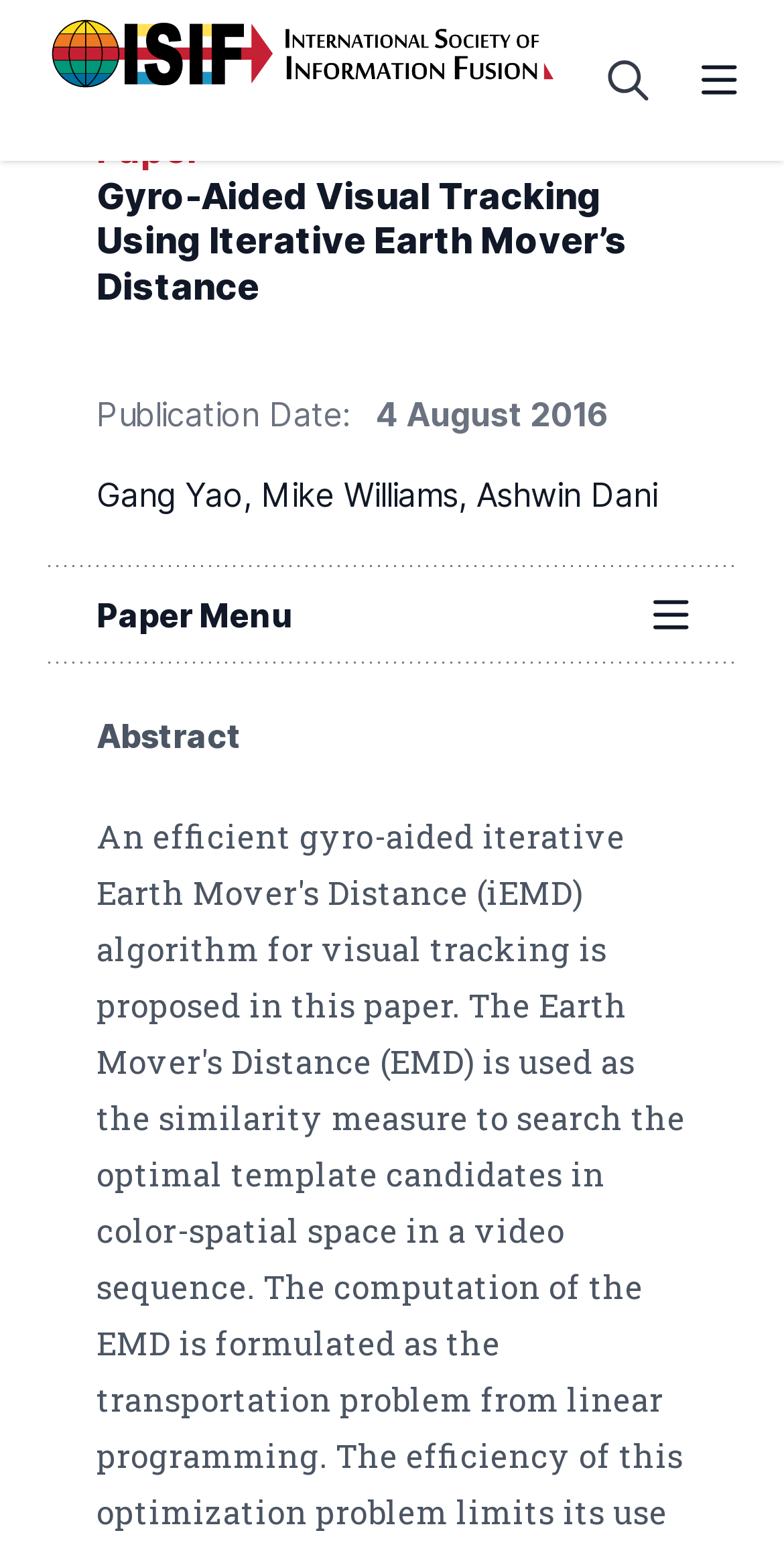Who are the authors of the paper?
Answer the question with a single word or phrase by looking at the picture.

Gang Yao, Mike Williams, Ashwin Dani